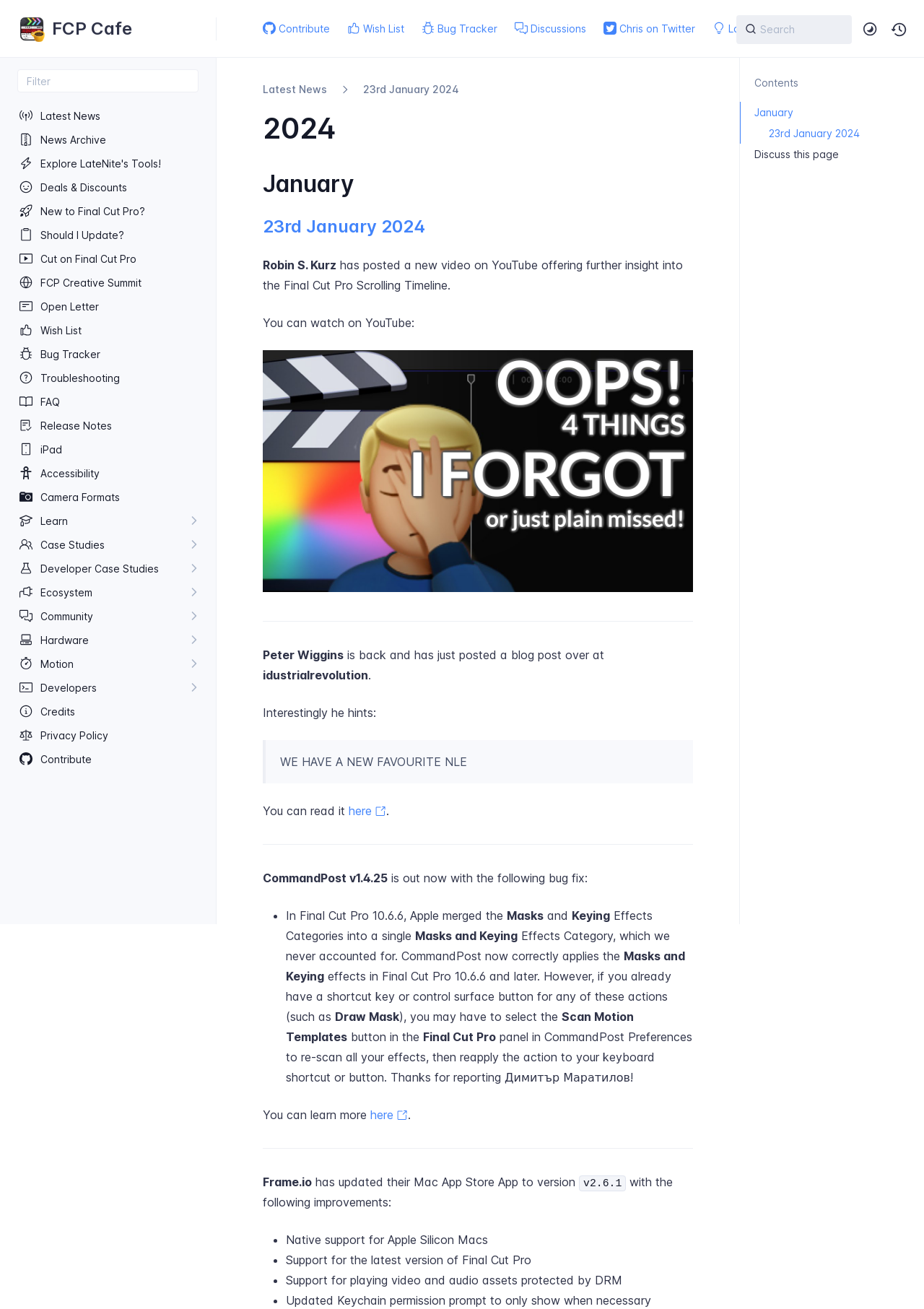Please locate the bounding box coordinates of the element that needs to be clicked to achieve the following instruction: "Search for something". The coordinates should be four float numbers between 0 and 1, i.e., [left, top, right, bottom].

[0.797, 0.011, 0.922, 0.033]